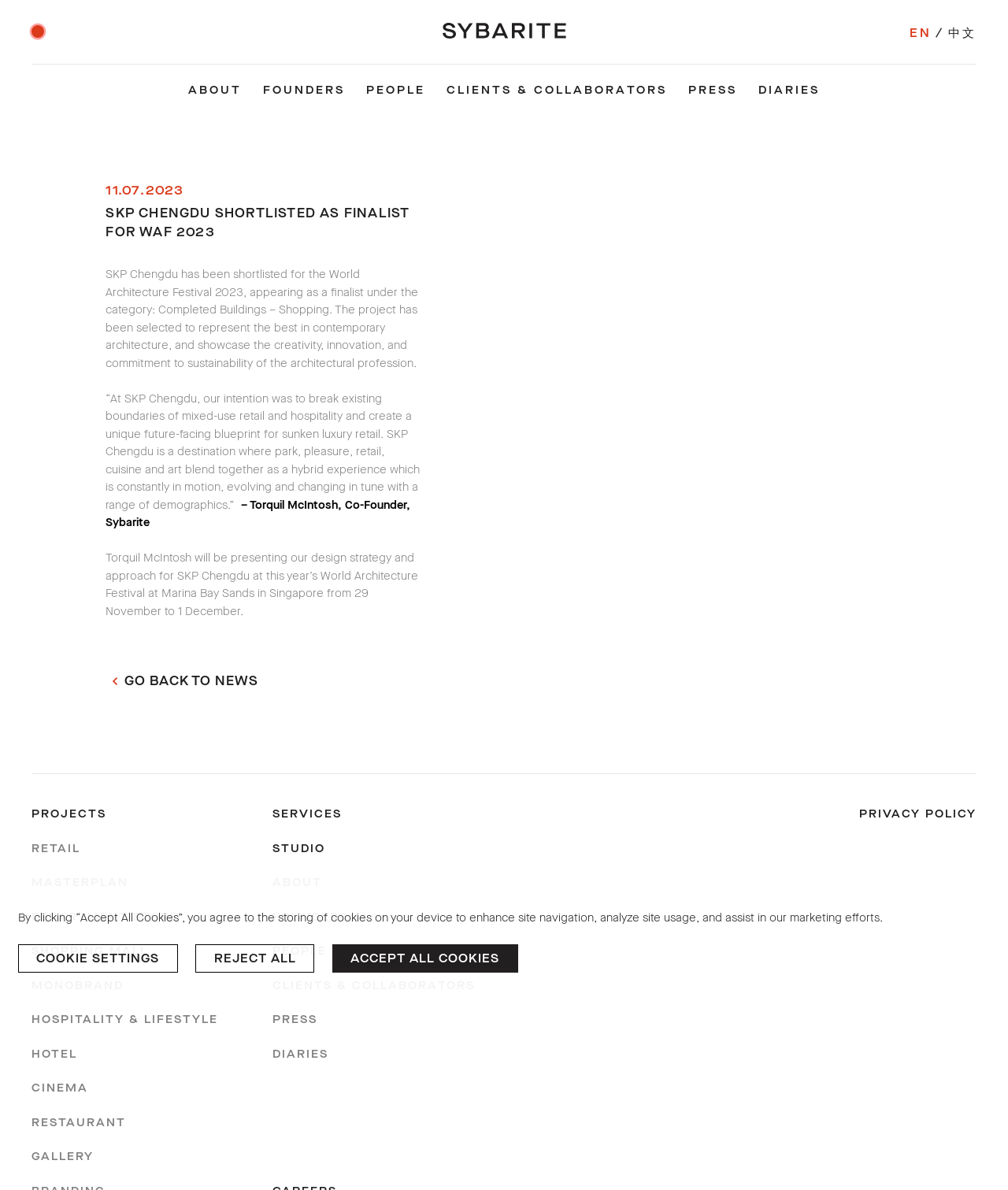Answer in one word or a short phrase: 
What is the language of the webpage?

English